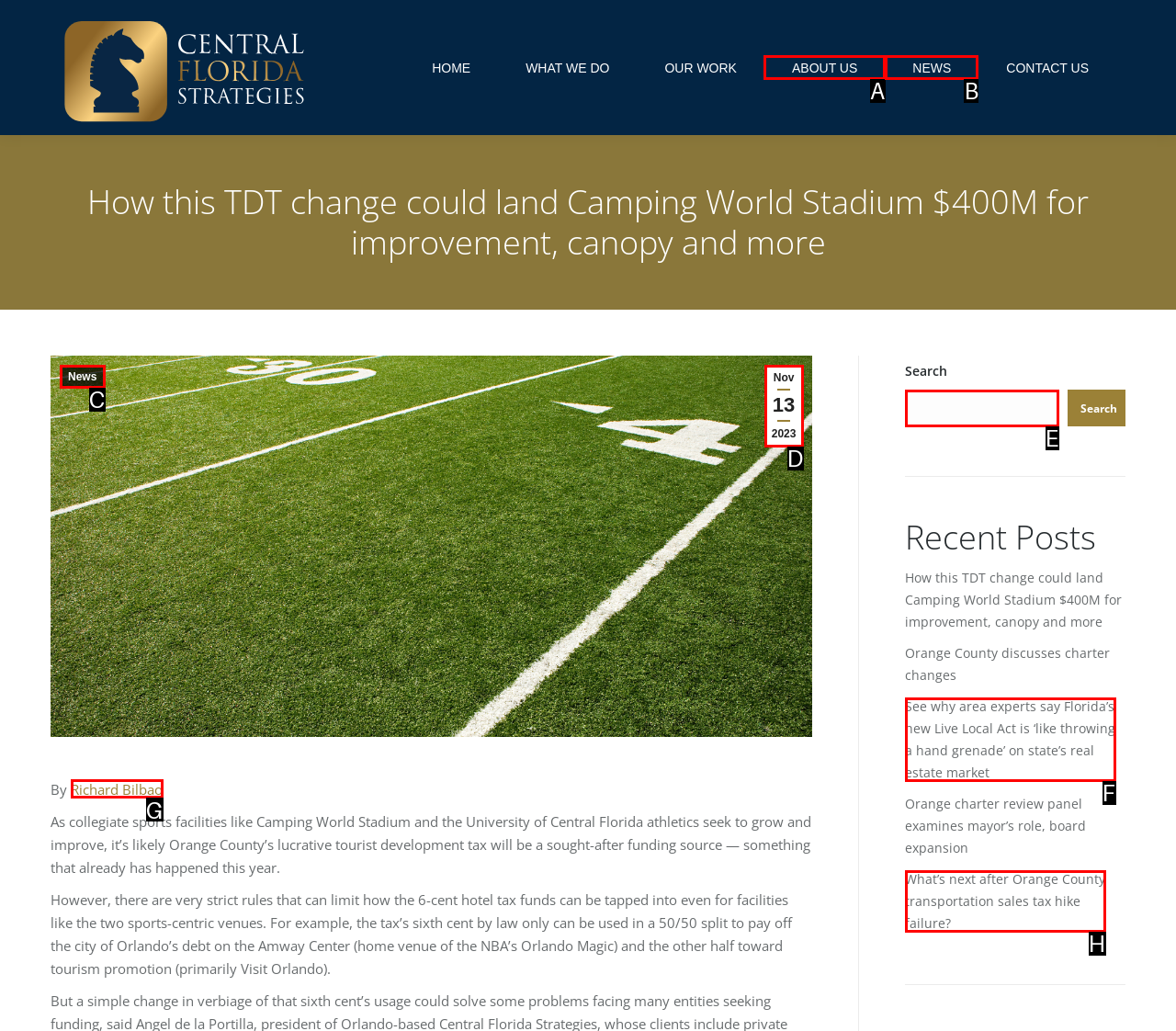For the task "Read the news", which option's letter should you click? Answer with the letter only.

B